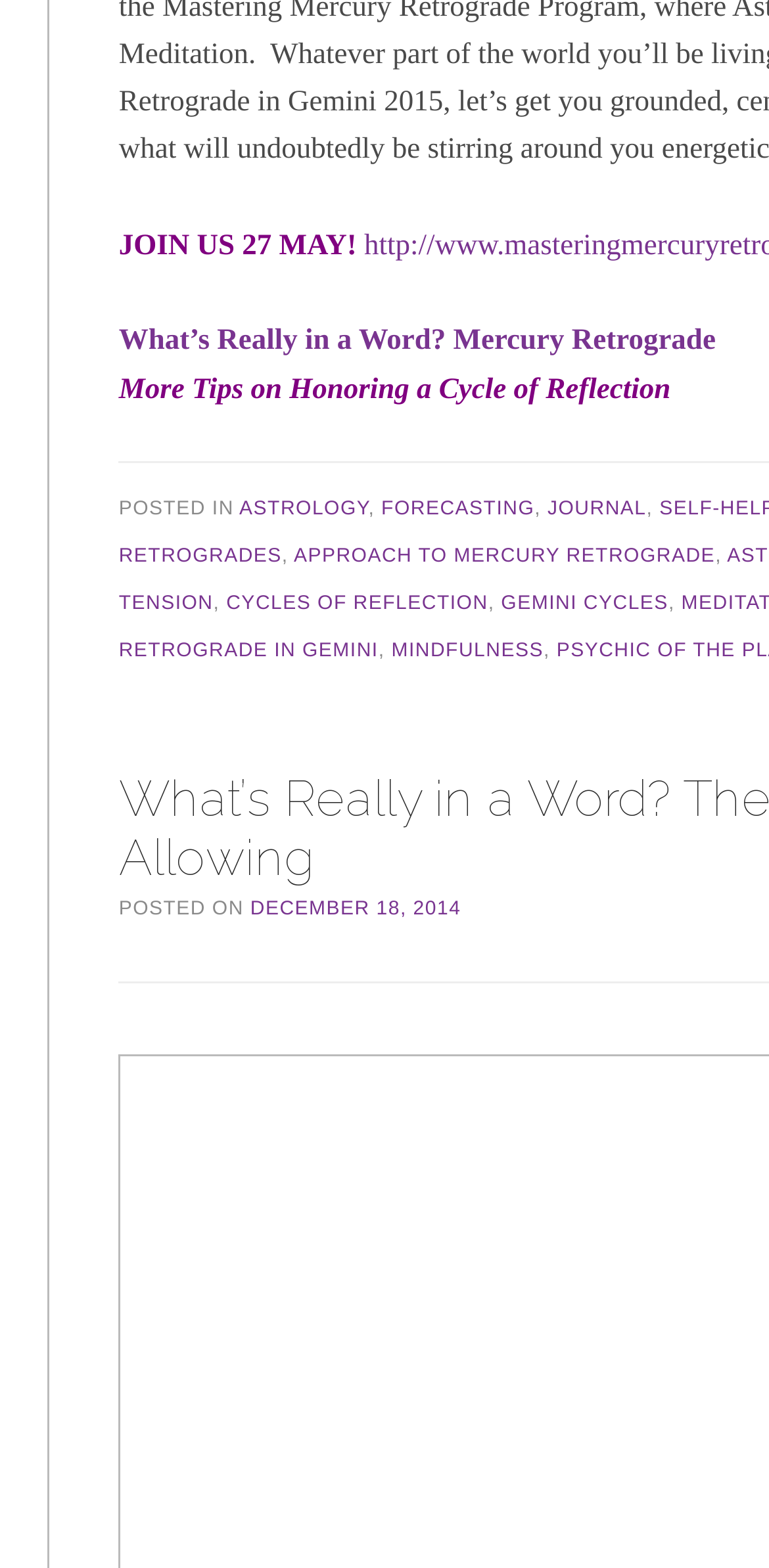Specify the bounding box coordinates for the region that must be clicked to perform the given instruction: "Click the 'DMCA-Copyright' link".

None